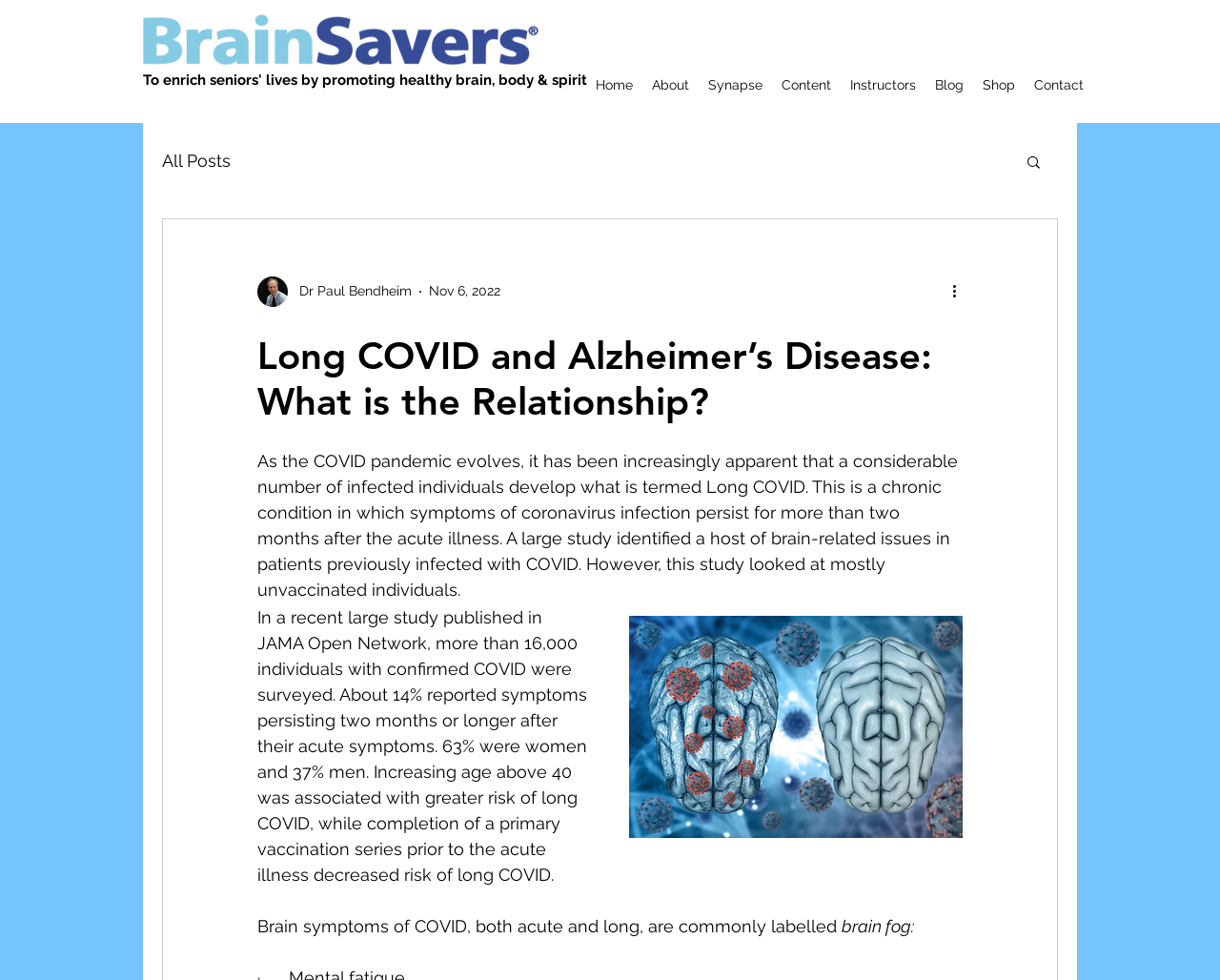Point out the bounding box coordinates of the section to click in order to follow this instruction: "Click the 'Home' link".

[0.48, 0.072, 0.527, 0.101]